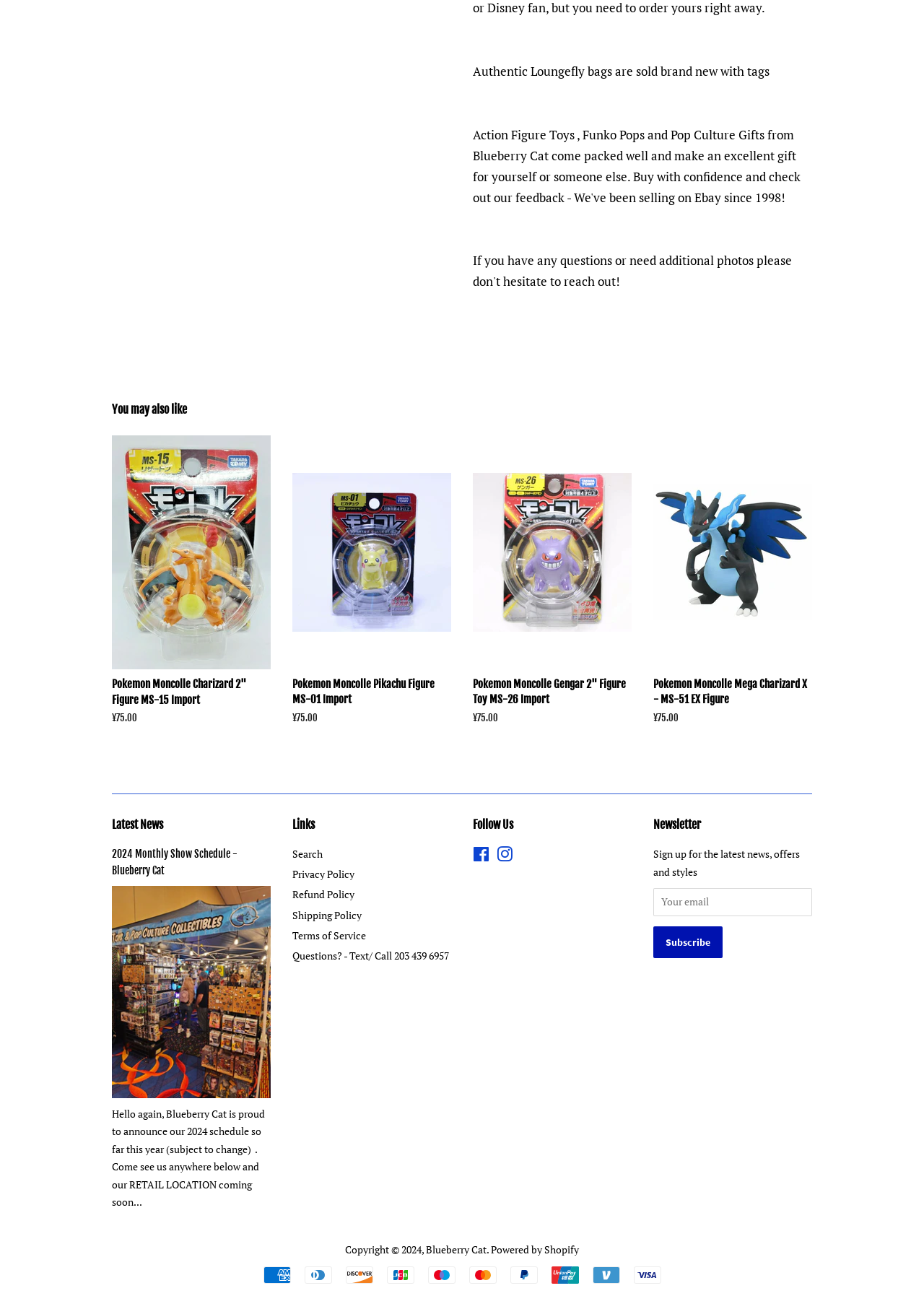Determine the bounding box of the UI element mentioned here: "aria-label="Your email" name="contact[email]" placeholder="Your email"". The coordinates must be in the format [left, top, right, bottom] with values ranging from 0 to 1.

[0.707, 0.679, 0.879, 0.7]